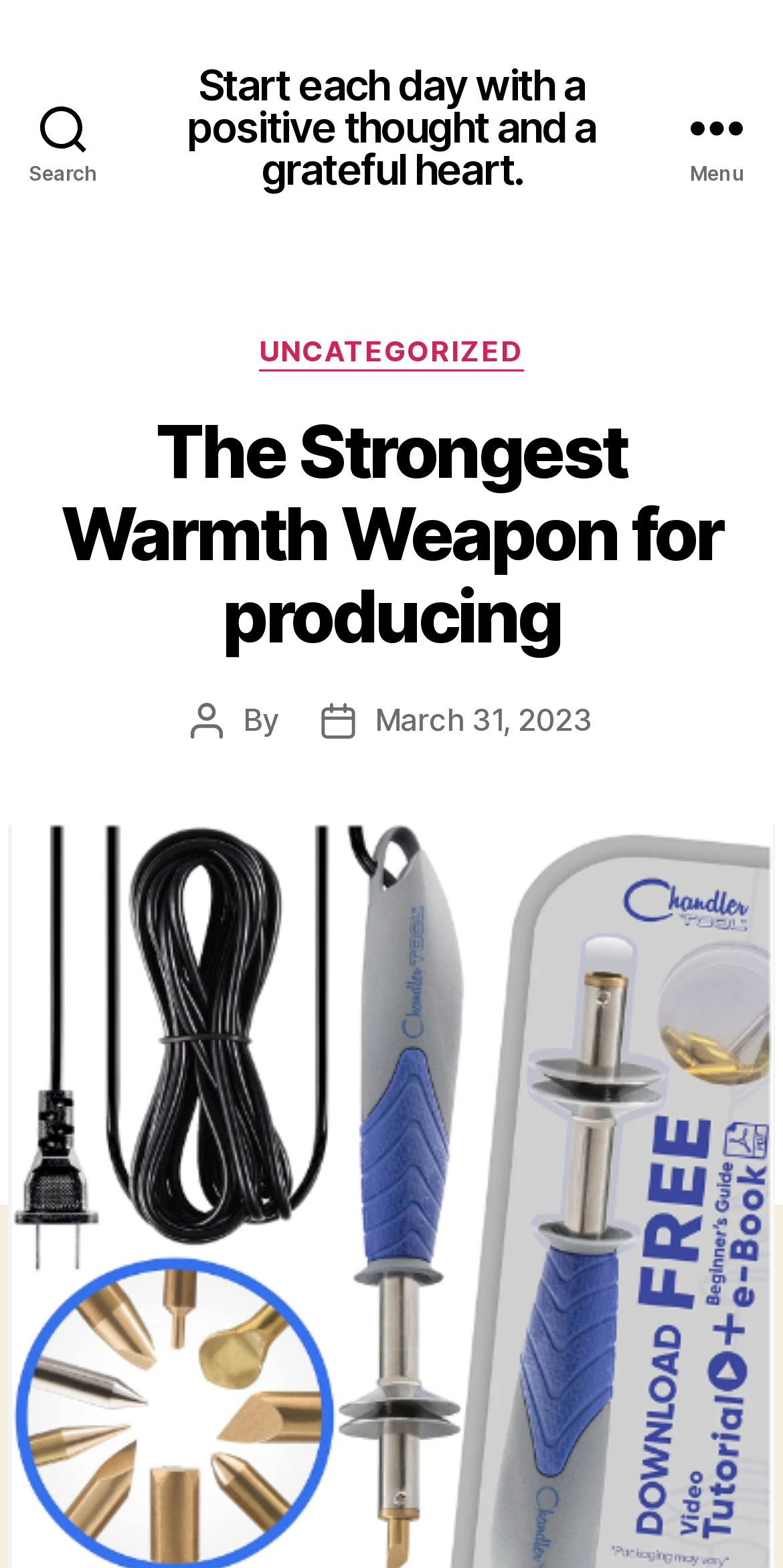Extract the main heading from the webpage content.

The Strongest Warmth Weapon for producing